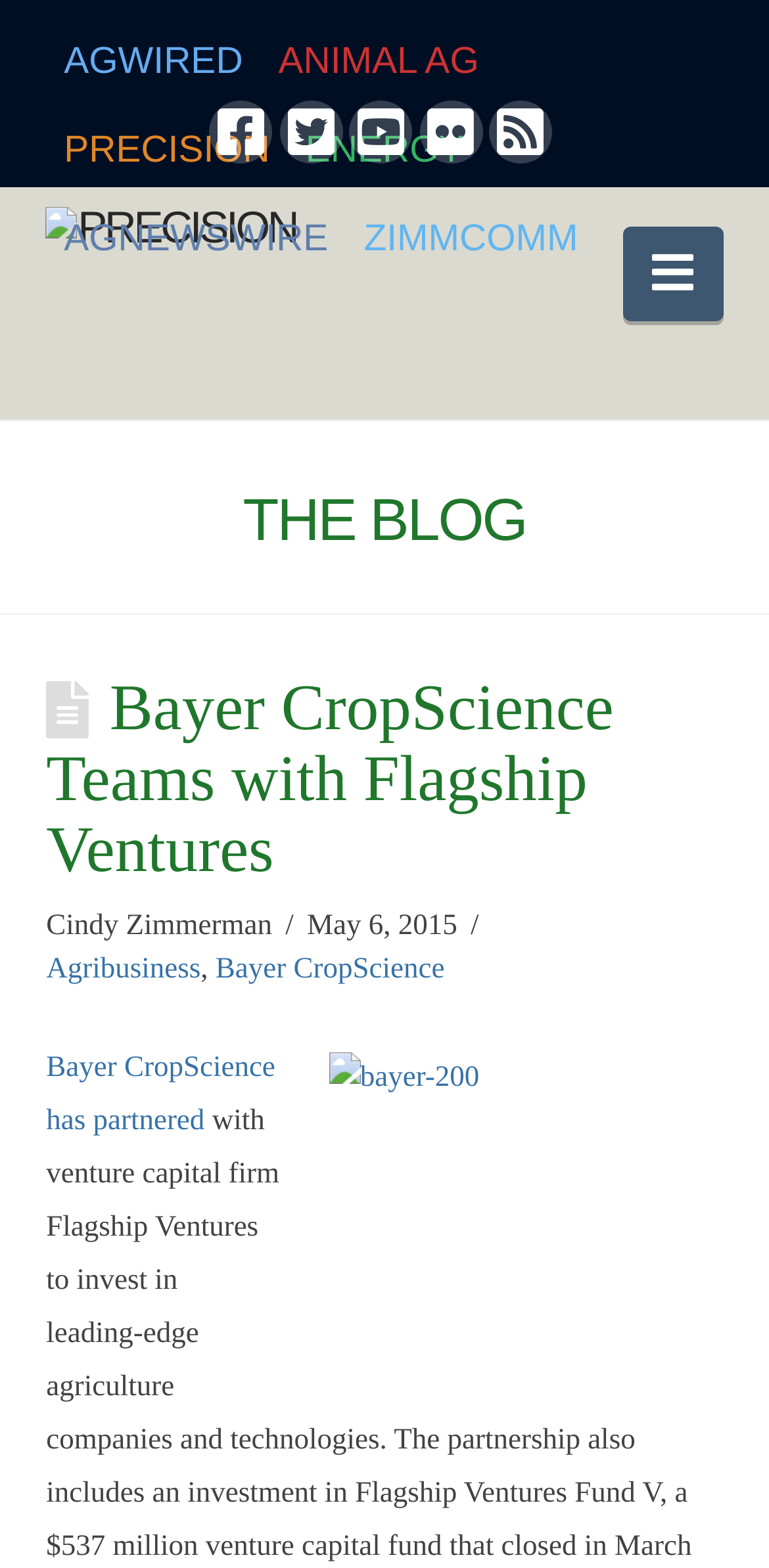Describe all significant elements and features of the webpage.

The webpage appears to be a news article or blog post from Bayer CropScience. At the top, there are several links to different categories, including AGWIRED, ANIMAL AG, PRECISION, ENERGY, AGNEWSWIRE, and ZIMMCOMM, which are positioned horizontally across the page. Below these links, there are social media links to Facebook, Twitter, YouTube, Flickr, and RSS, arranged in a row.

On the left side of the page, there is a link to Precision, accompanied by a small image. Next to it, there is a navigation button with an icon. Below these elements, there is a table with a heading that reads "THE BLOG". 

Within the blog section, there is a header with the title "Bayer CropScience Teams with Flagship Ventures" and a subheading that reads "Cindy Zimmerman" with a timestamp of "May 6, 2015". Below this, there are links to related categories, including Agribusiness and Bayer CropScience. The main content of the article appears to be a news story about Bayer CropScience partnering with Flagship Ventures, with an image of the Bayer logo at the bottom. At the very bottom of the page, there is a small icon with an unknown function.